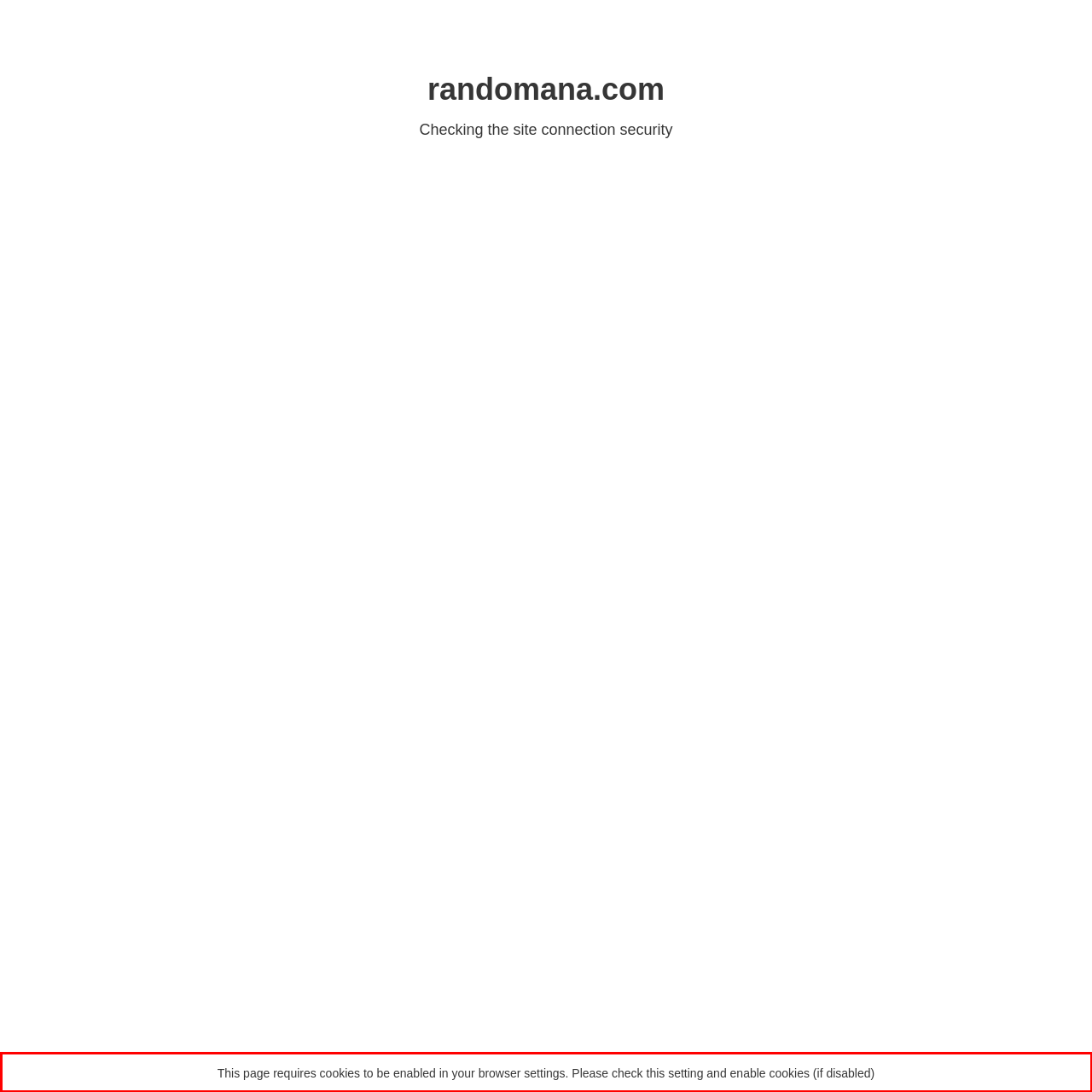From the provided screenshot, extract the text content that is enclosed within the red bounding box.

This page requires cookies to be enabled in your browser settings. Please check this setting and enable cookies (if disabled)